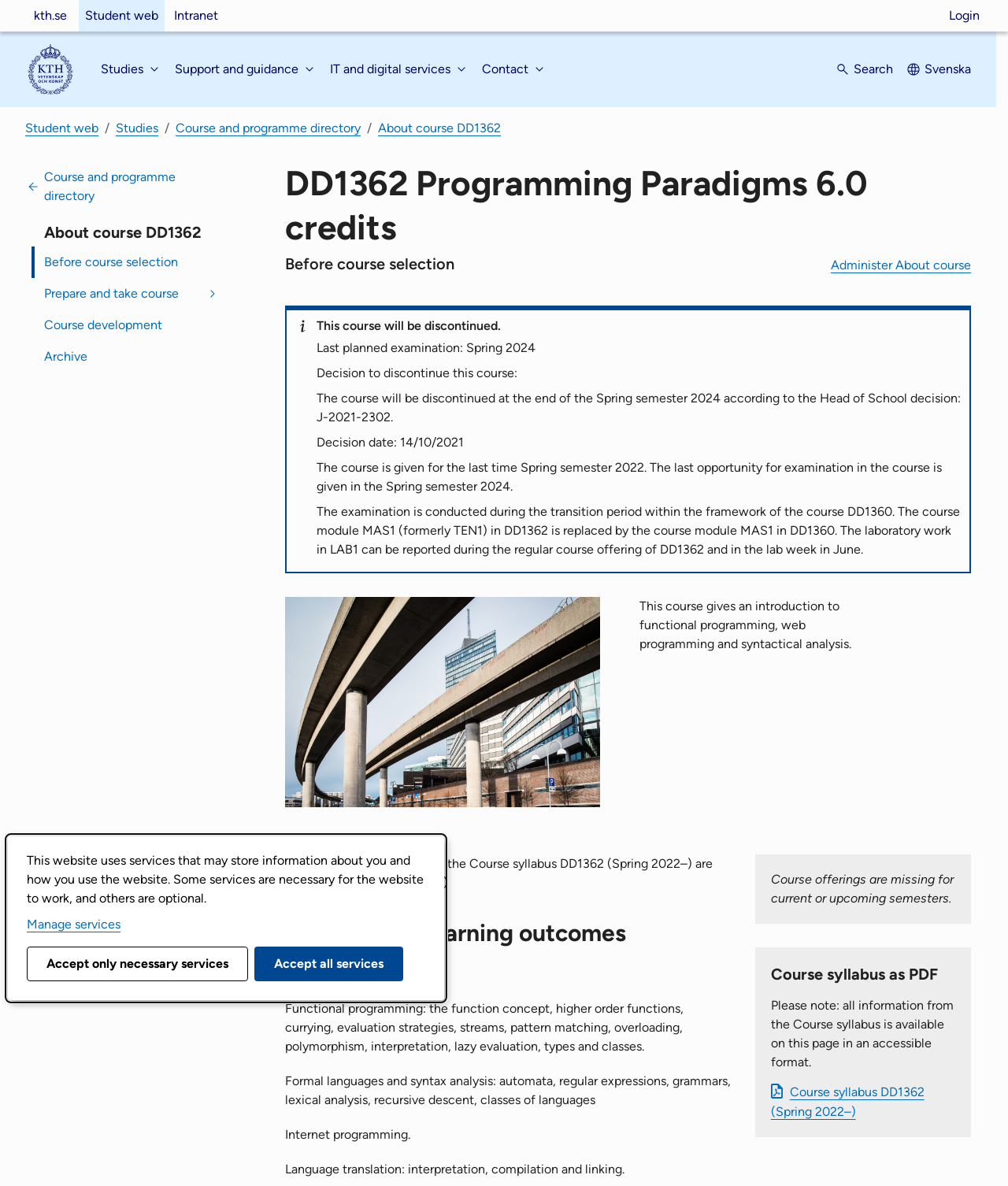Identify the bounding box of the HTML element described as: "Login".

[0.941, 0.0, 0.972, 0.027]